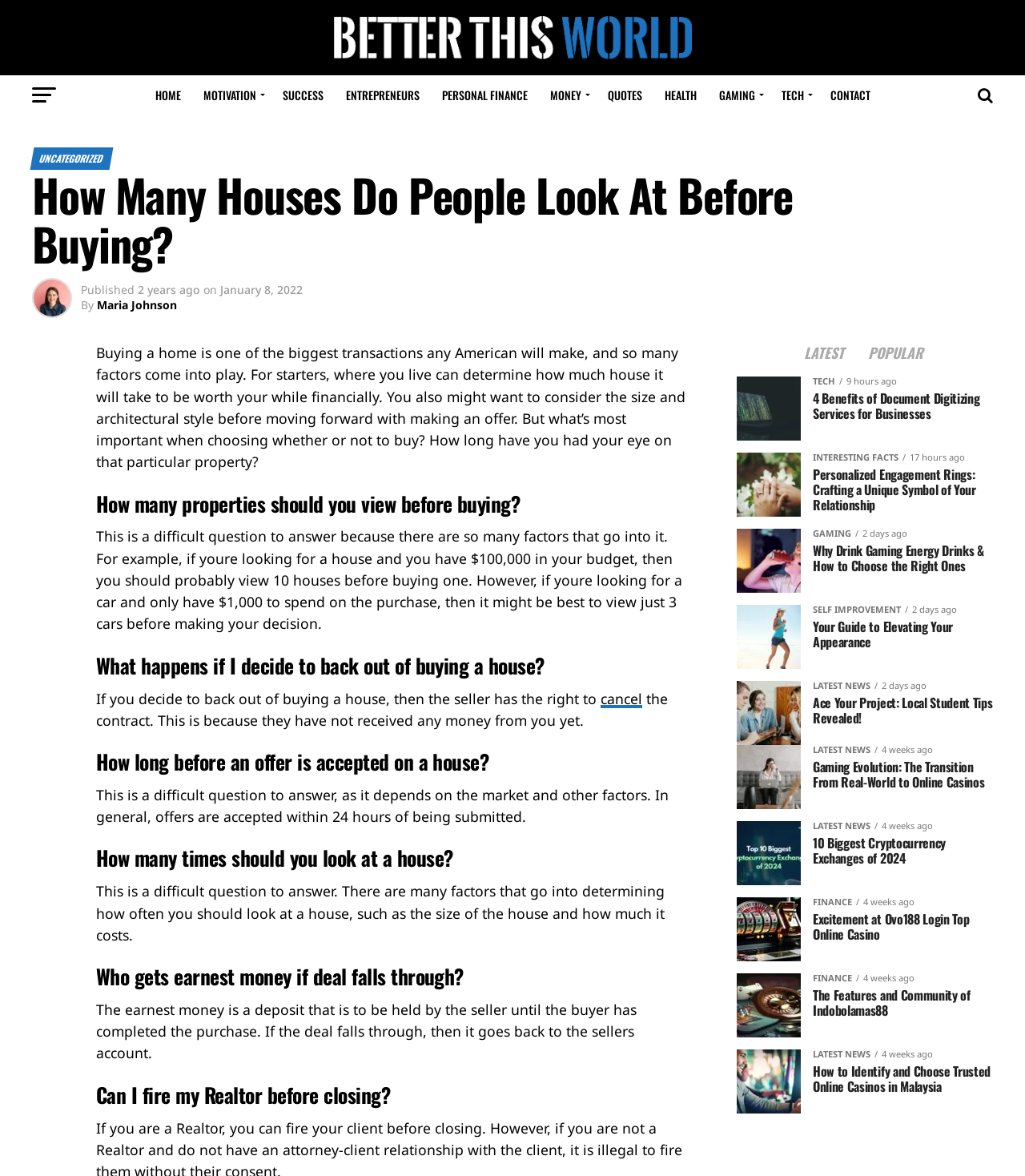Utilize the details in the image to give a detailed response to the question: Who is the author of the article?

I found the author's name by looking at the text 'By' followed by the link 'Maria Johnson' in the article header section.